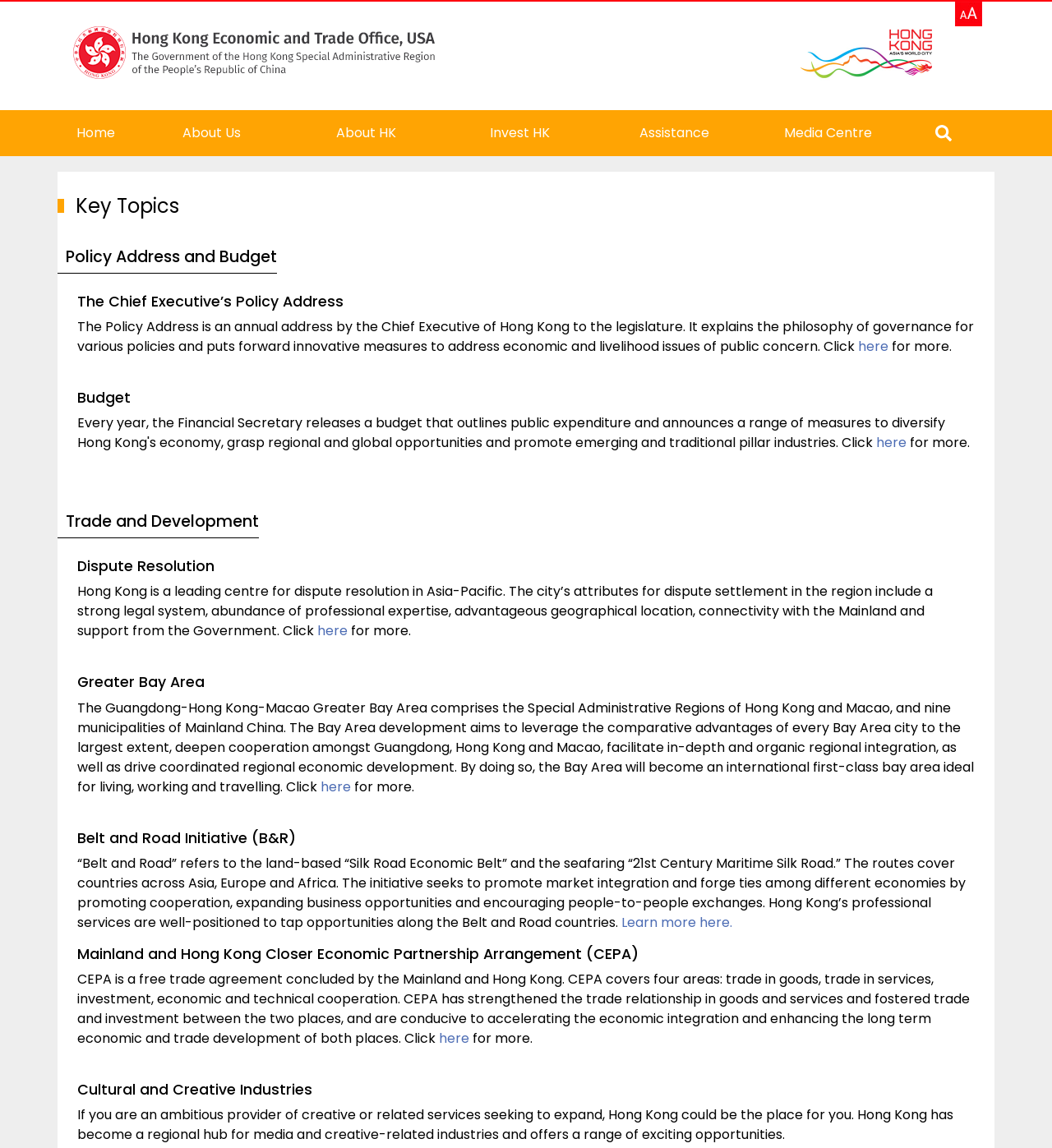Given the description Learn more here., predict the bounding box coordinates of the UI element. Ensure the coordinates are in the format (top-left x, top-left y, bottom-right x, bottom-right y) and all values are between 0 and 1.

[0.591, 0.795, 0.696, 0.811]